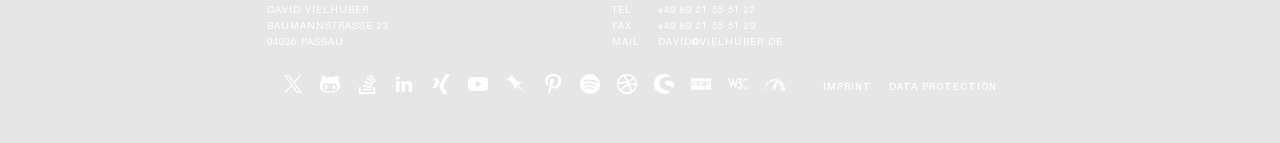Indicate the bounding box coordinates of the element that needs to be clicked to satisfy the following instruction: "call the phone number". The coordinates should be four float numbers between 0 and 1, i.e., [left, top, right, bottom].

[0.514, 0.043, 0.591, 0.113]